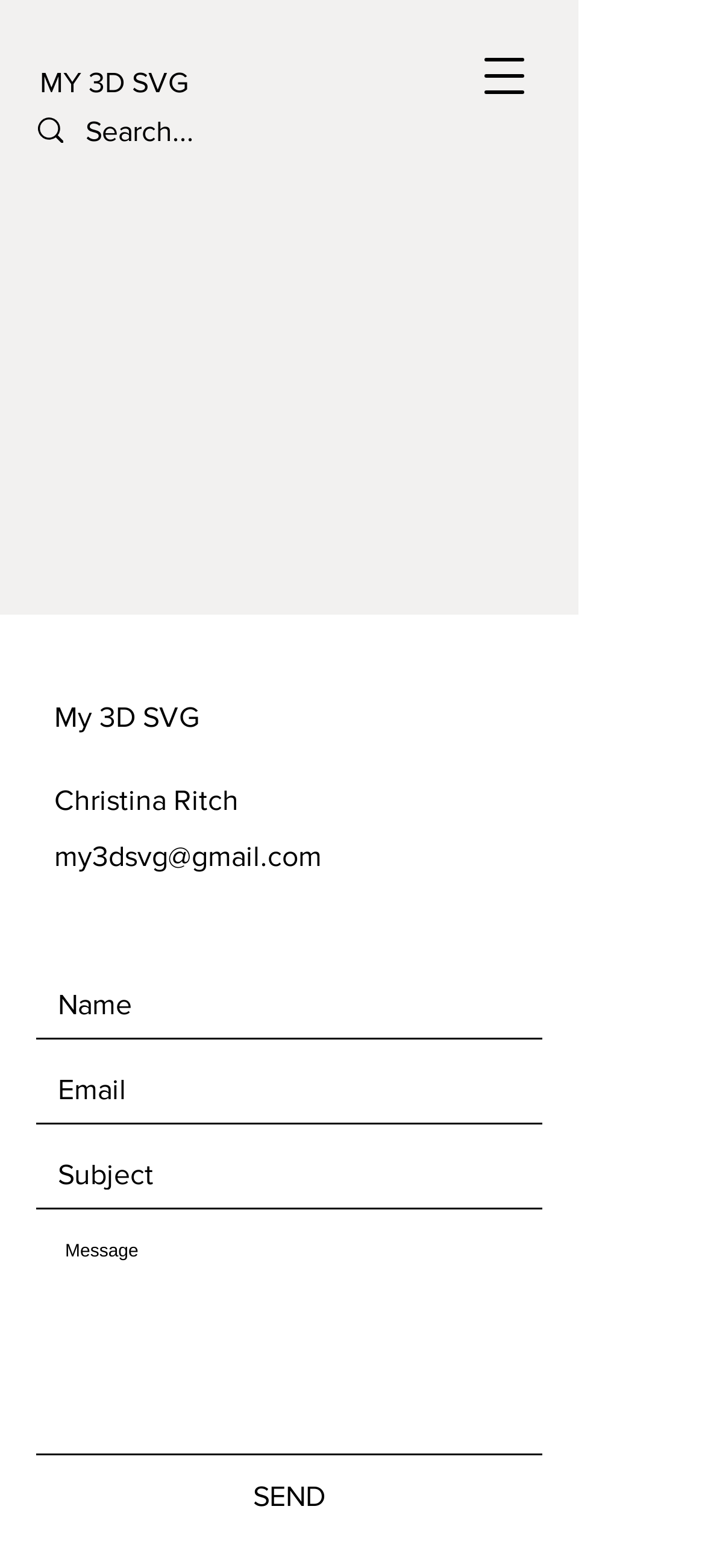Specify the bounding box coordinates for the region that must be clicked to perform the given instruction: "Click on MY 3D SVG".

[0.056, 0.035, 0.585, 0.073]